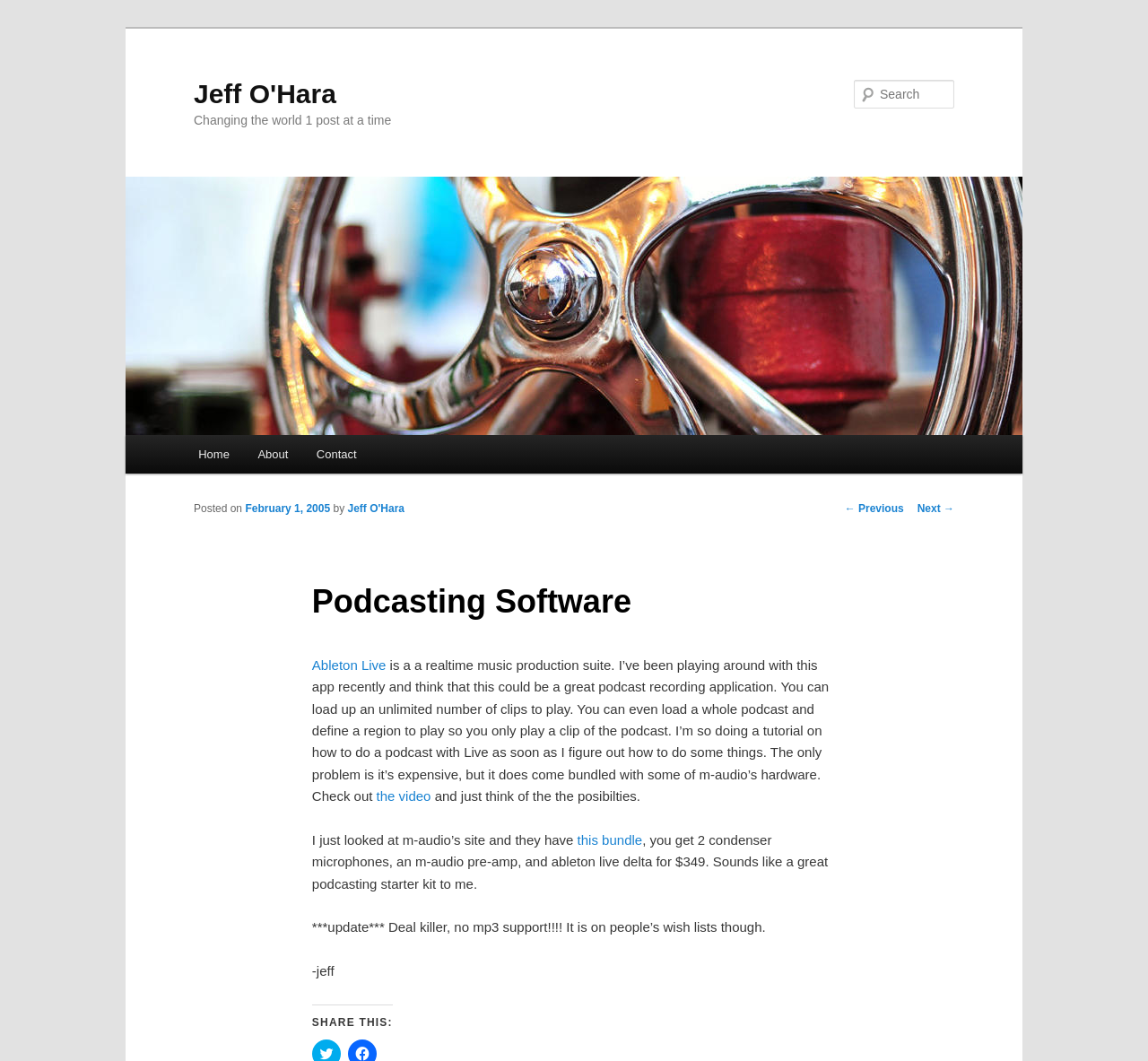Give a concise answer using one word or a phrase to the following question:
What is the name of the author?

Jeff O'Hara